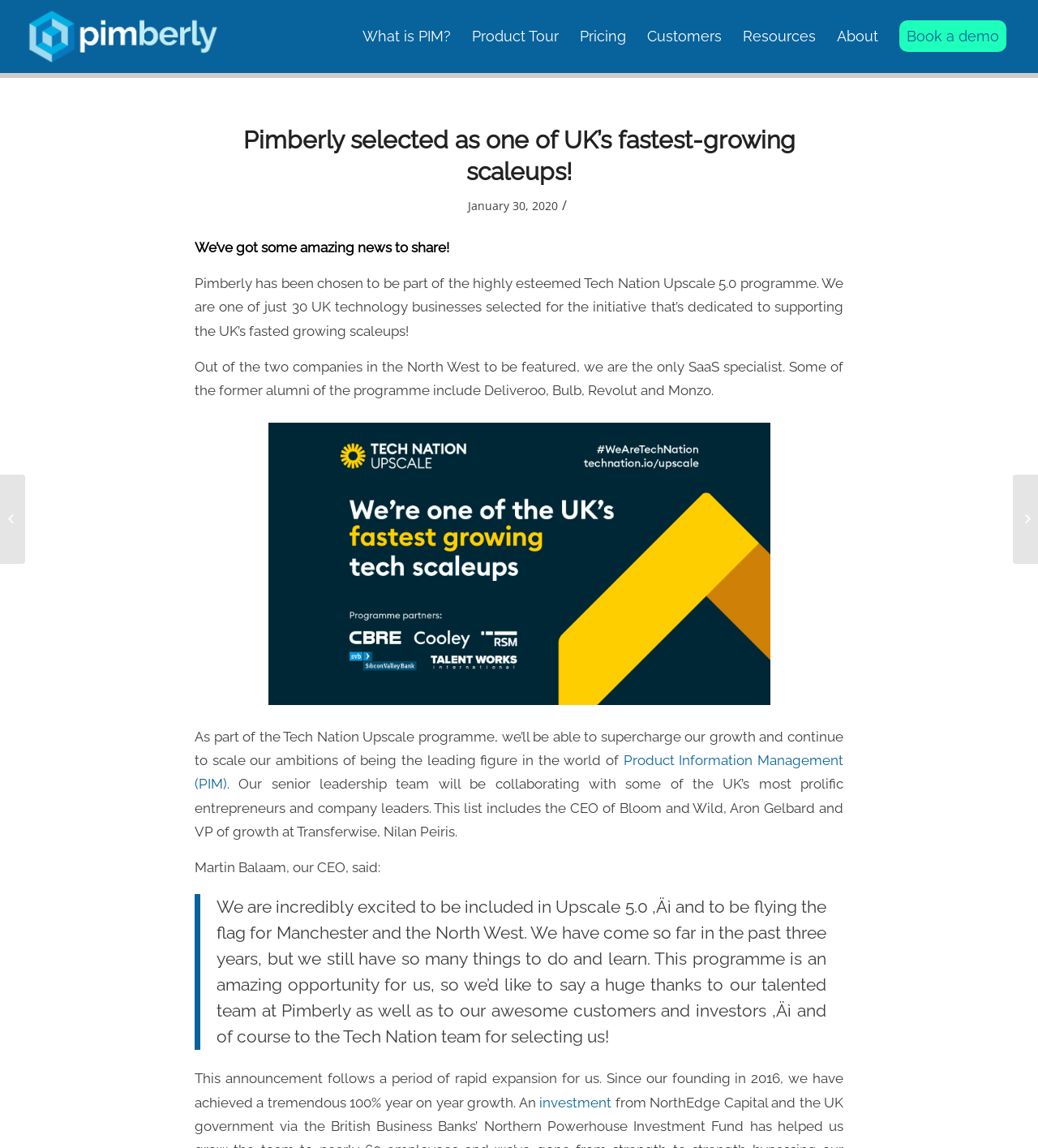Can you find the bounding box coordinates for the element to click on to achieve the instruction: "Read the quote from Martin Balaam"?

[0.188, 0.779, 0.796, 0.914]